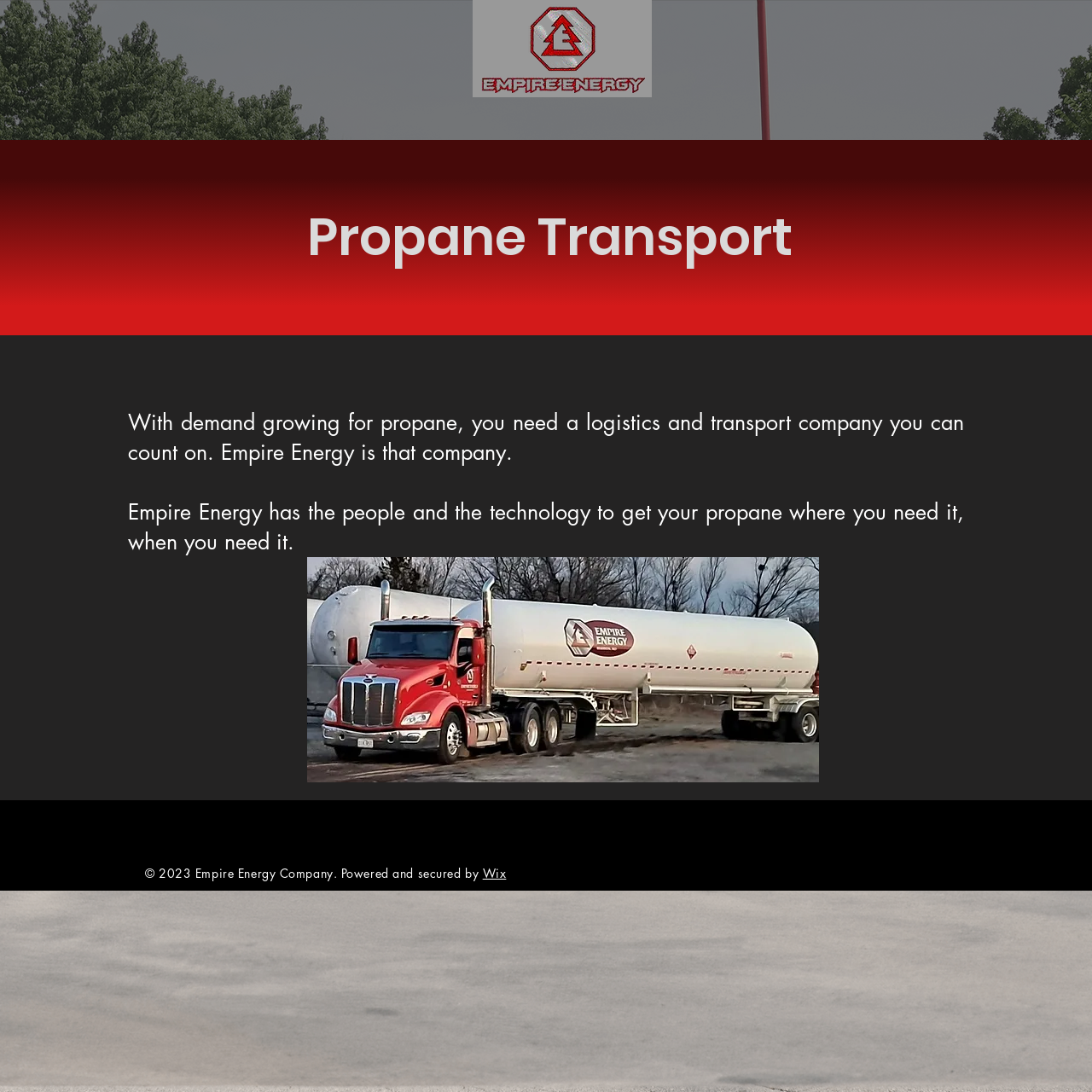Extract the bounding box coordinates for the HTML element that matches this description: "aria-label="Linkedin"". The coordinates should be four float numbers between 0 and 1, i.e., [left, top, right, bottom].

[0.842, 0.788, 0.866, 0.811]